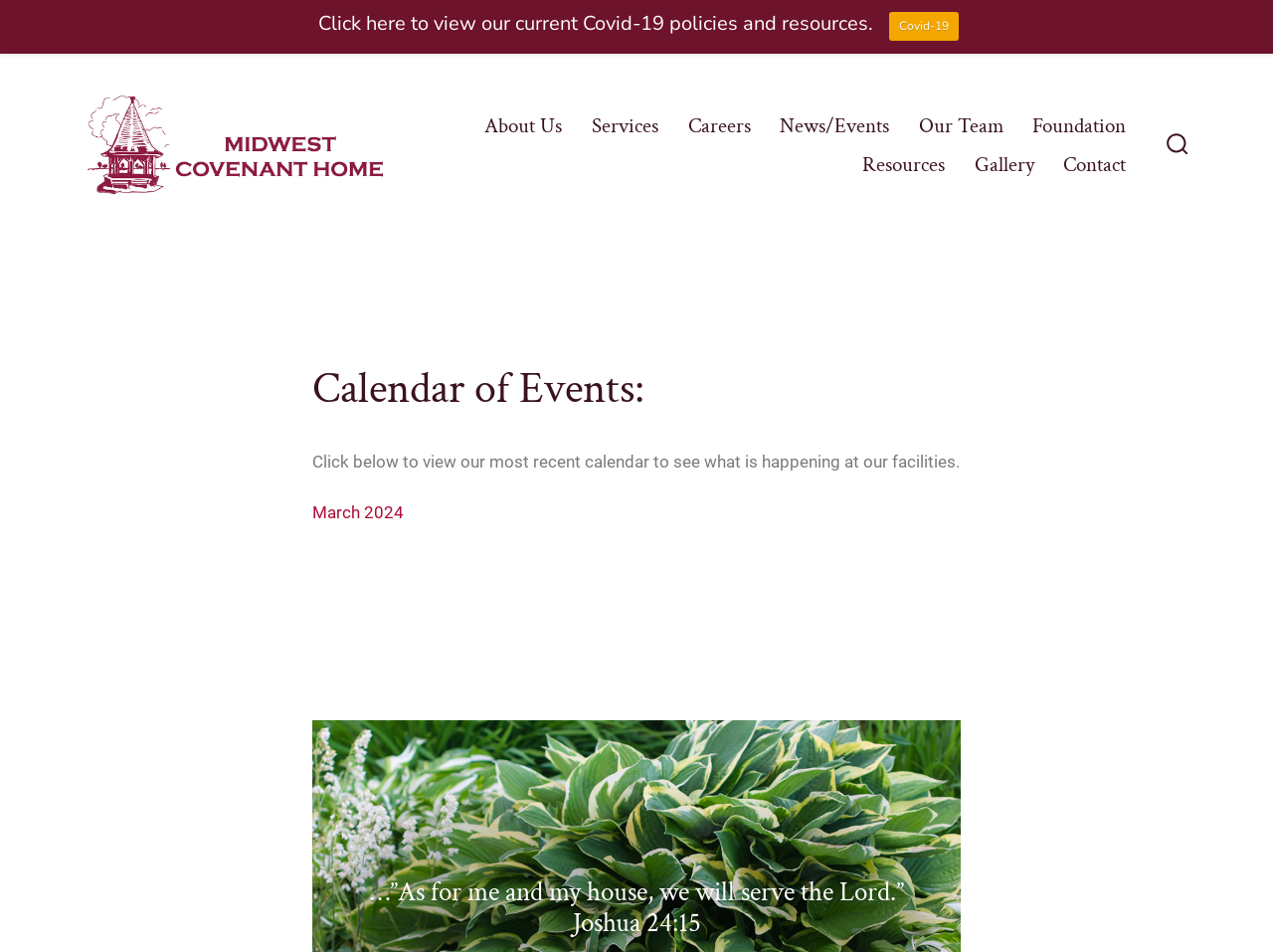What is the current Covid-19 policy page called?
Respond to the question with a single word or phrase according to the image.

Covid-19